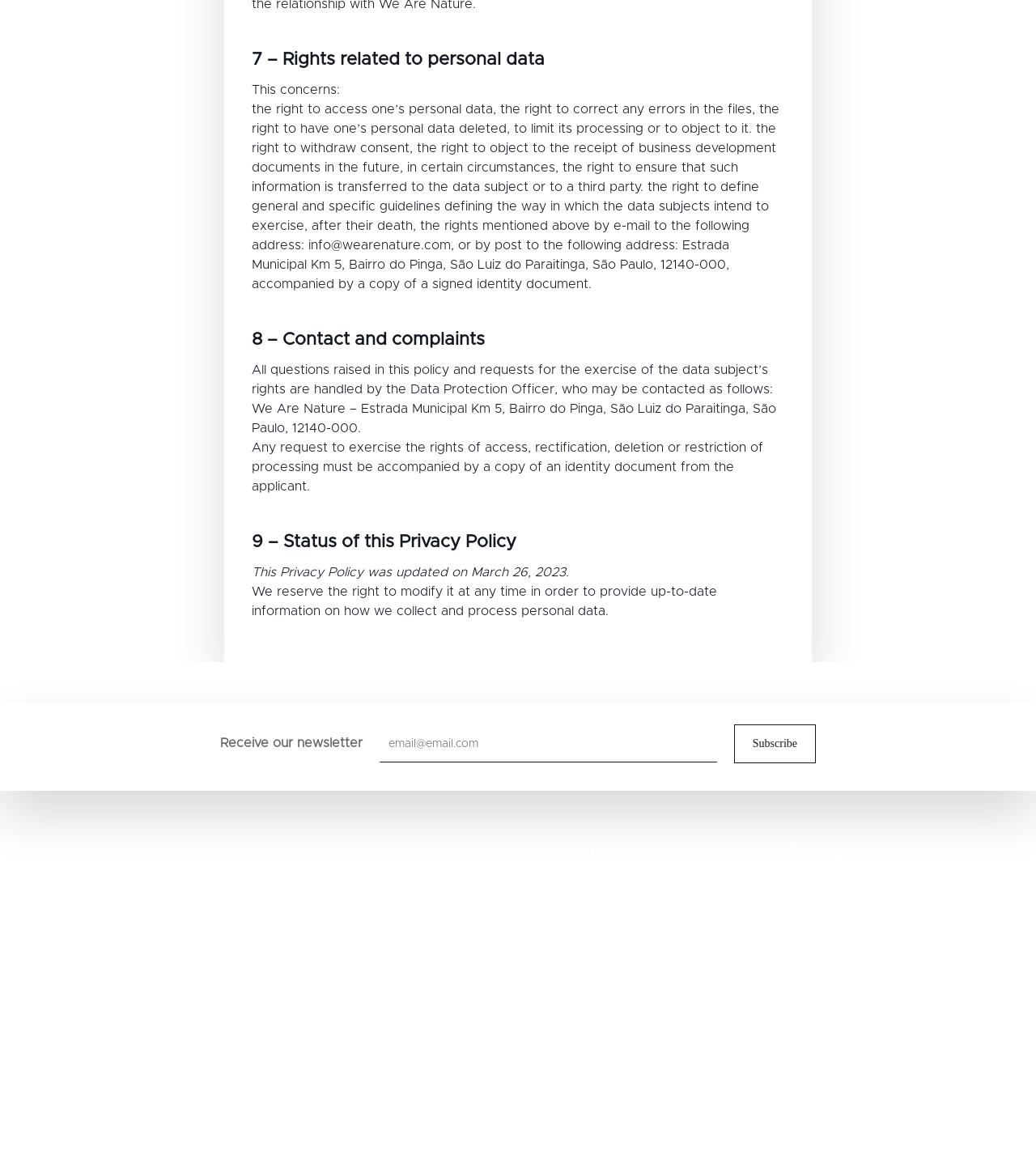What is the address to contact the Data Protection Officer?
Please ensure your answer is as detailed and informative as possible.

I found the address in the section '8 – Contact and complaints' where it mentions that the Data Protection Officer can be contacted at this address.